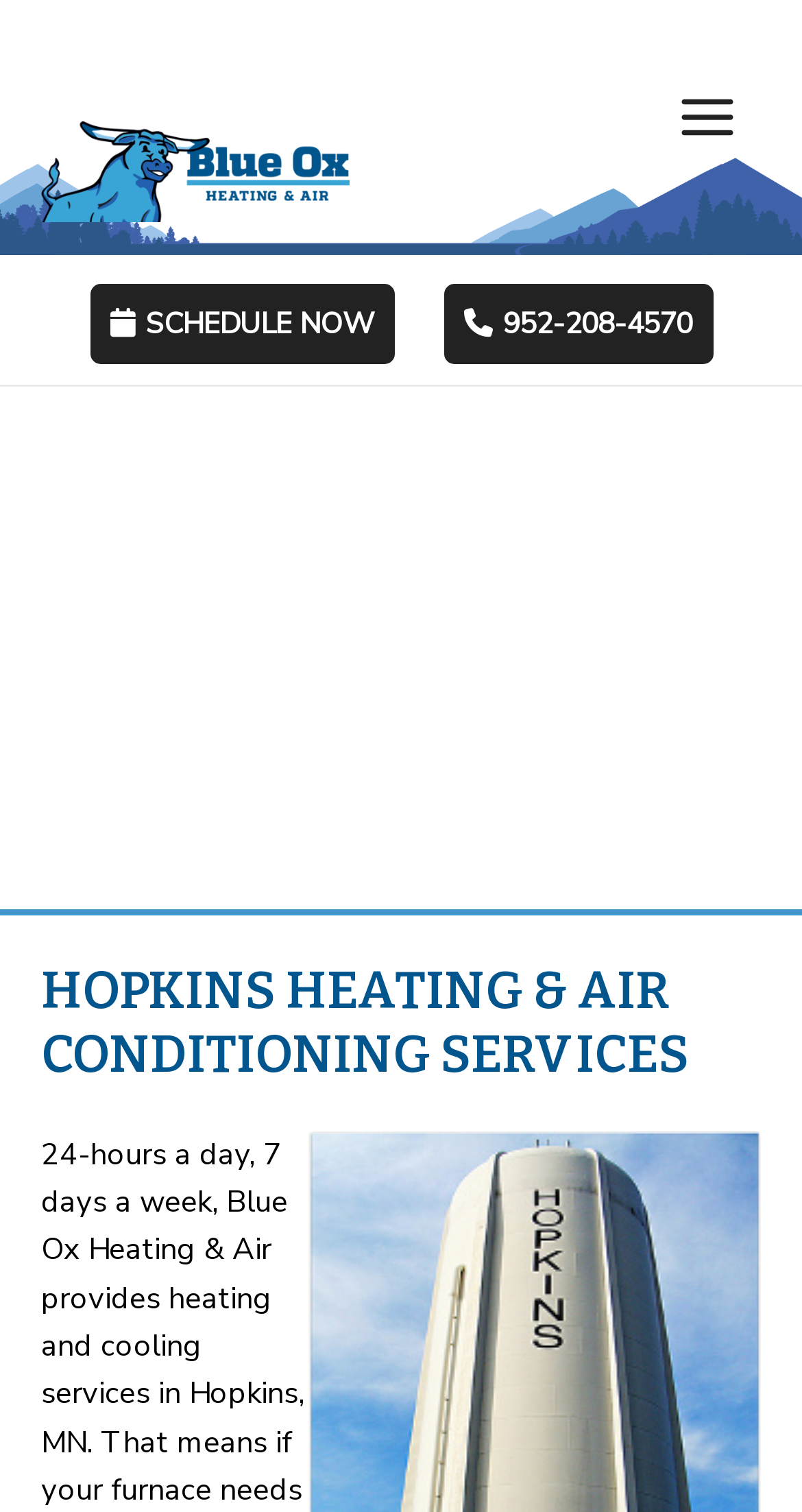How to schedule a service?
Refer to the image and give a detailed answer to the query.

To schedule a service, users can click on the 'SCHEDULE NOW' link located at the top right corner of the webpage, with a bounding box coordinate of [0.112, 0.187, 0.491, 0.24].